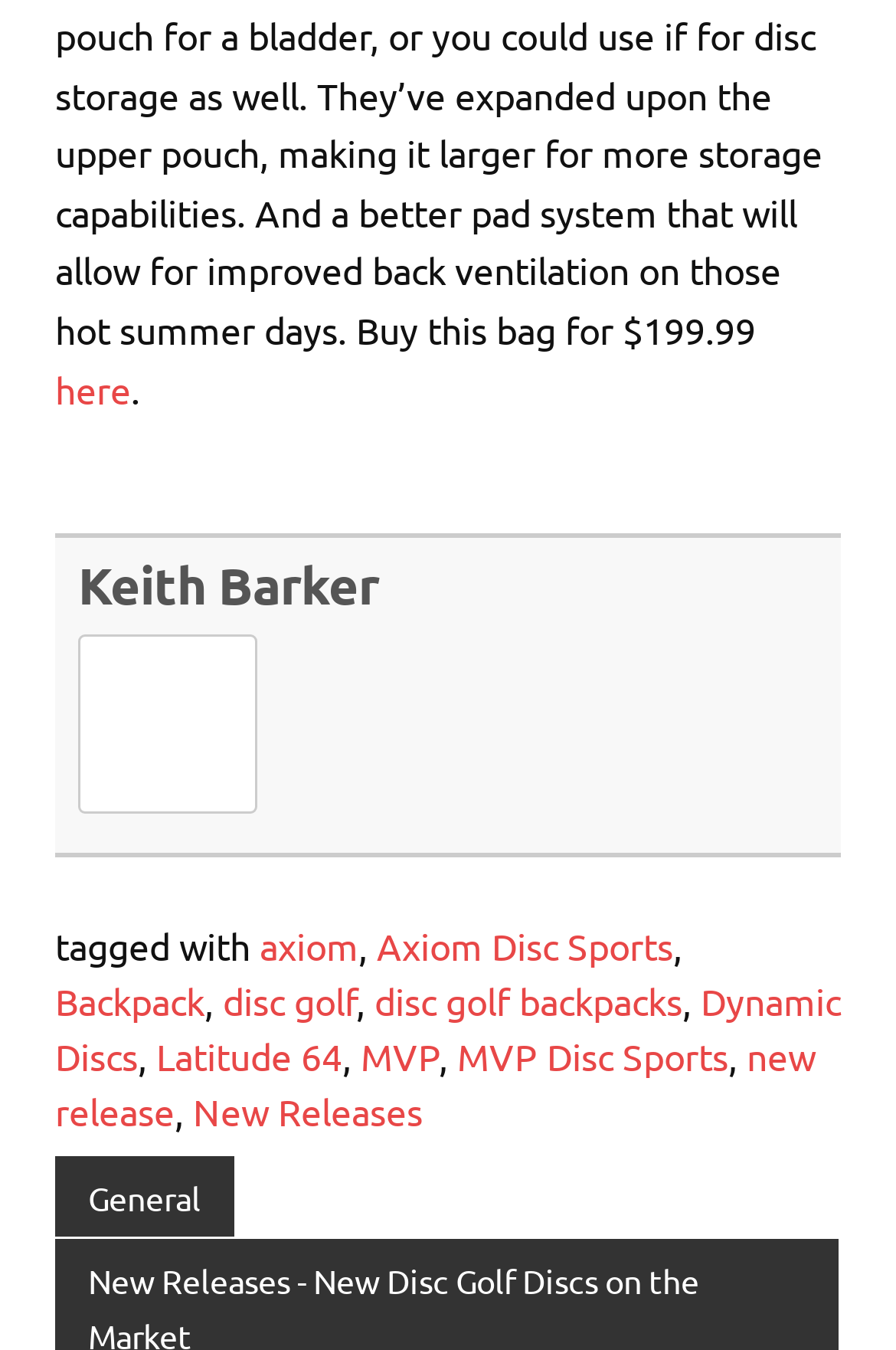Please respond to the question using a single word or phrase:
How many links are there on the webpage?

13